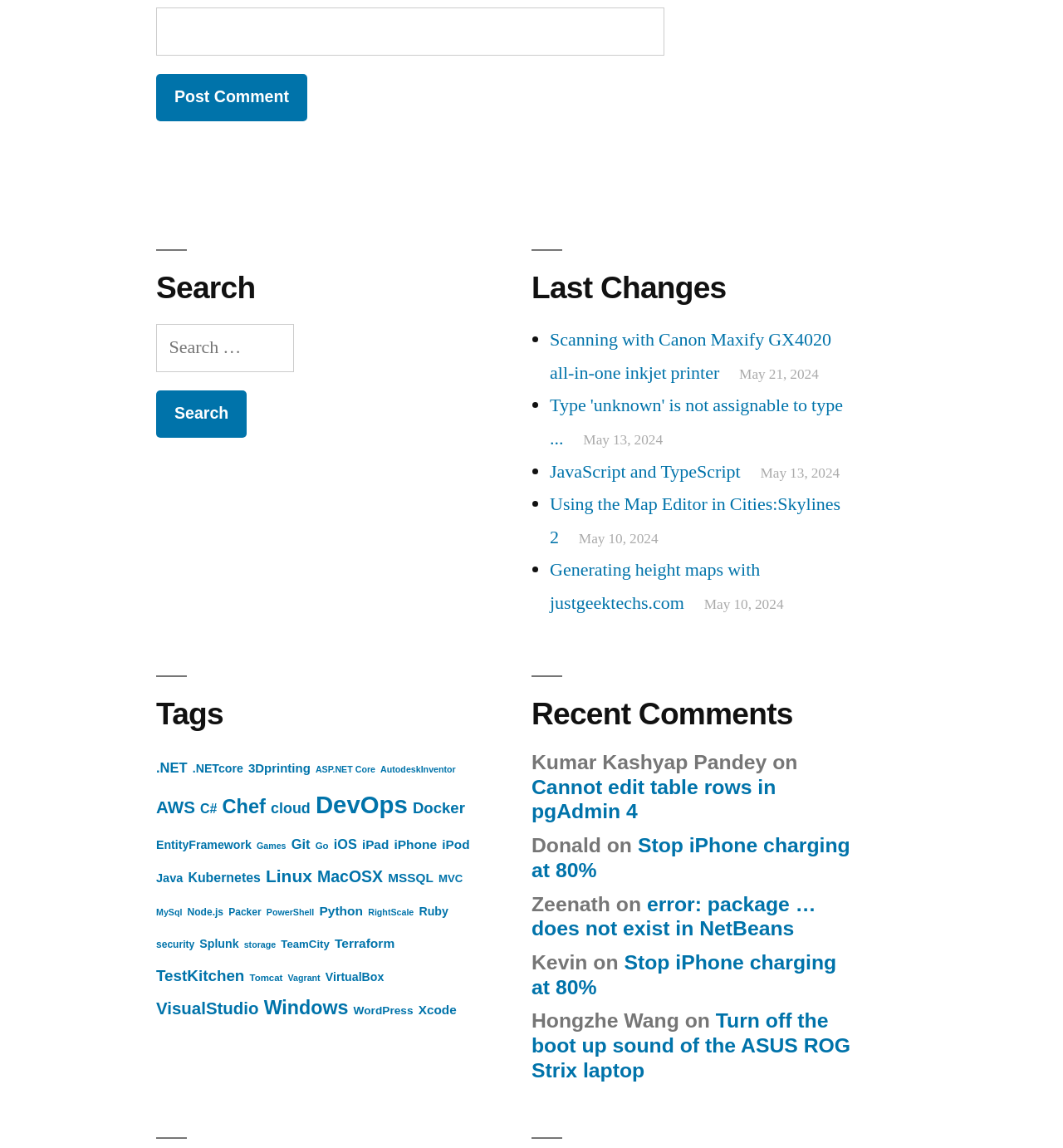Please identify the bounding box coordinates of the region to click in order to complete the given instruction: "Post a comment". The coordinates should be four float numbers between 0 and 1, i.e., [left, top, right, bottom].

[0.147, 0.064, 0.289, 0.105]